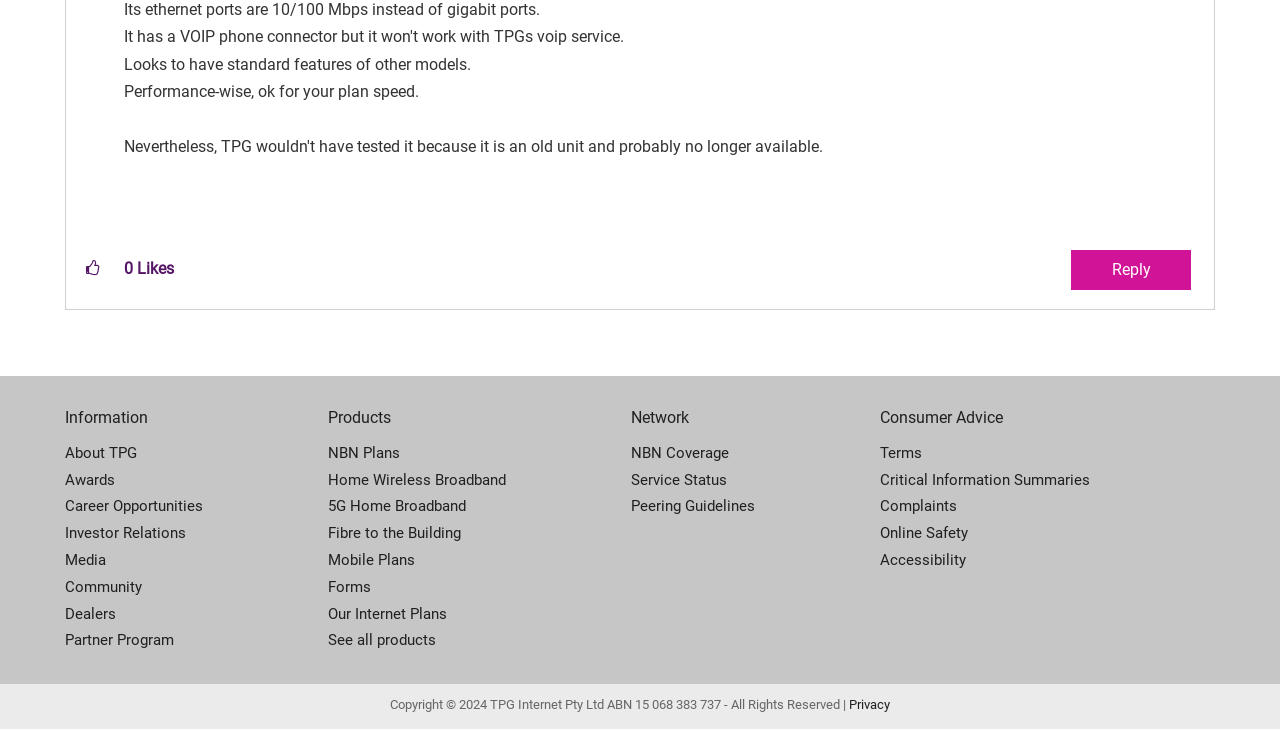What is the copyright information at the bottom of the webpage?
Could you please answer the question thoroughly and with as much detail as possible?

I found a static text element at the bottom of the webpage with the copyright information, which includes the year 2024 and the company name TPG Internet Pty Ltd.